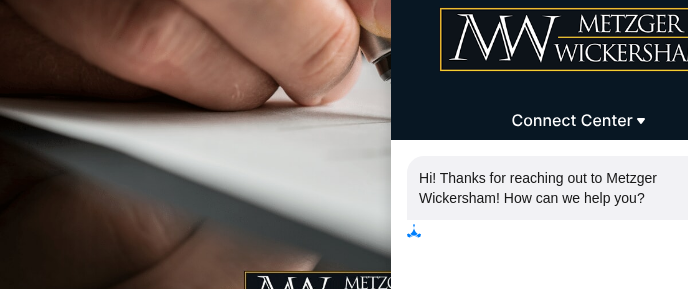Explain what is happening in the image with as much detail as possible.

The image captures a close-up view of a hand holding a pen poised above a sheet of paper, suggesting a moment of reflection or decision-making. The context hints at the importance of documenting or signing important documents, possibly related to legal matters or settlement offers, as emphasized by the surrounding text. On the right side, a chat window labeled "Connect Center" is open, featuring a friendly greeting that invites users to engage with Metzger Wickersham, offering assistance and highlighting their commitment to helping clients navigate complex situations, such as settlements and claims in the legal realm. The overall atmosphere is professional and inviting, aiming to reassure individuals seeking legal guidance.